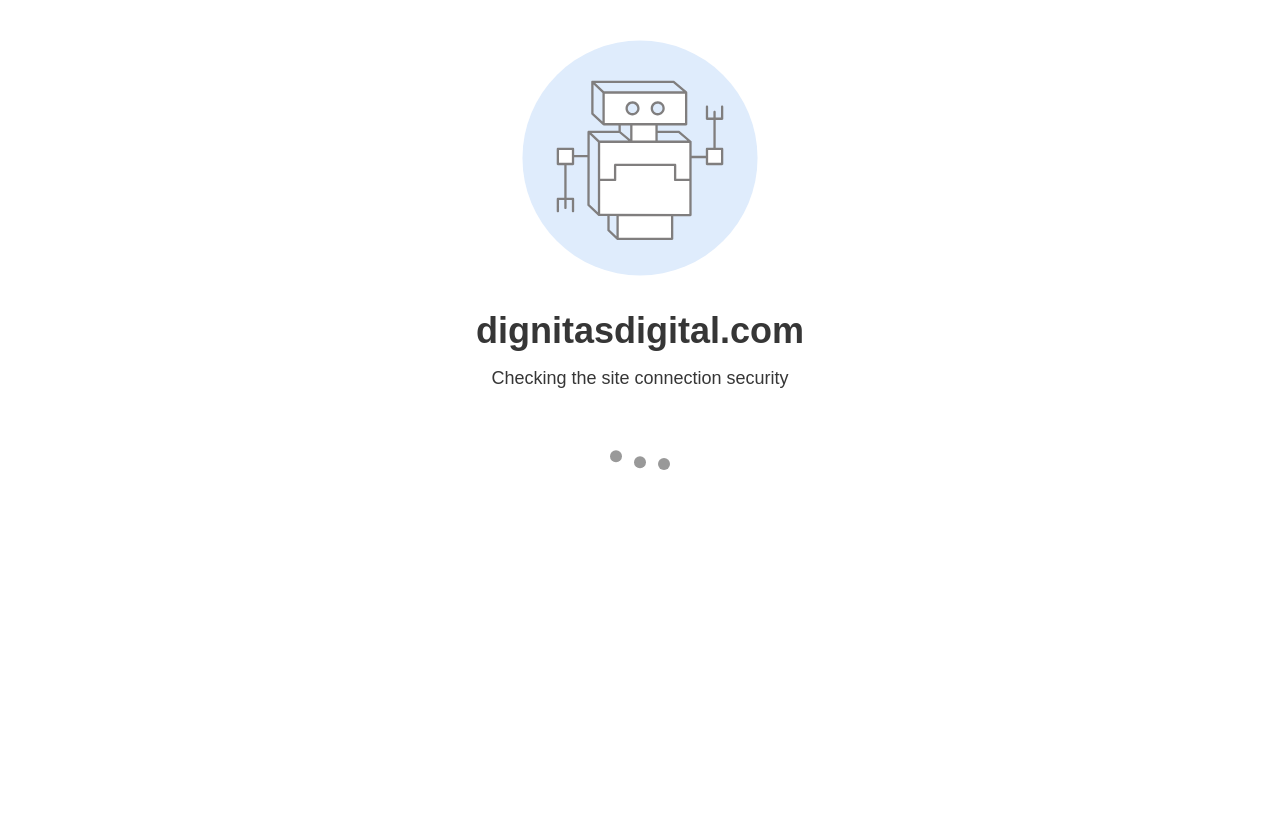How many recognition titles are listed on the webpage?
By examining the image, provide a one-word or phrase answer.

4